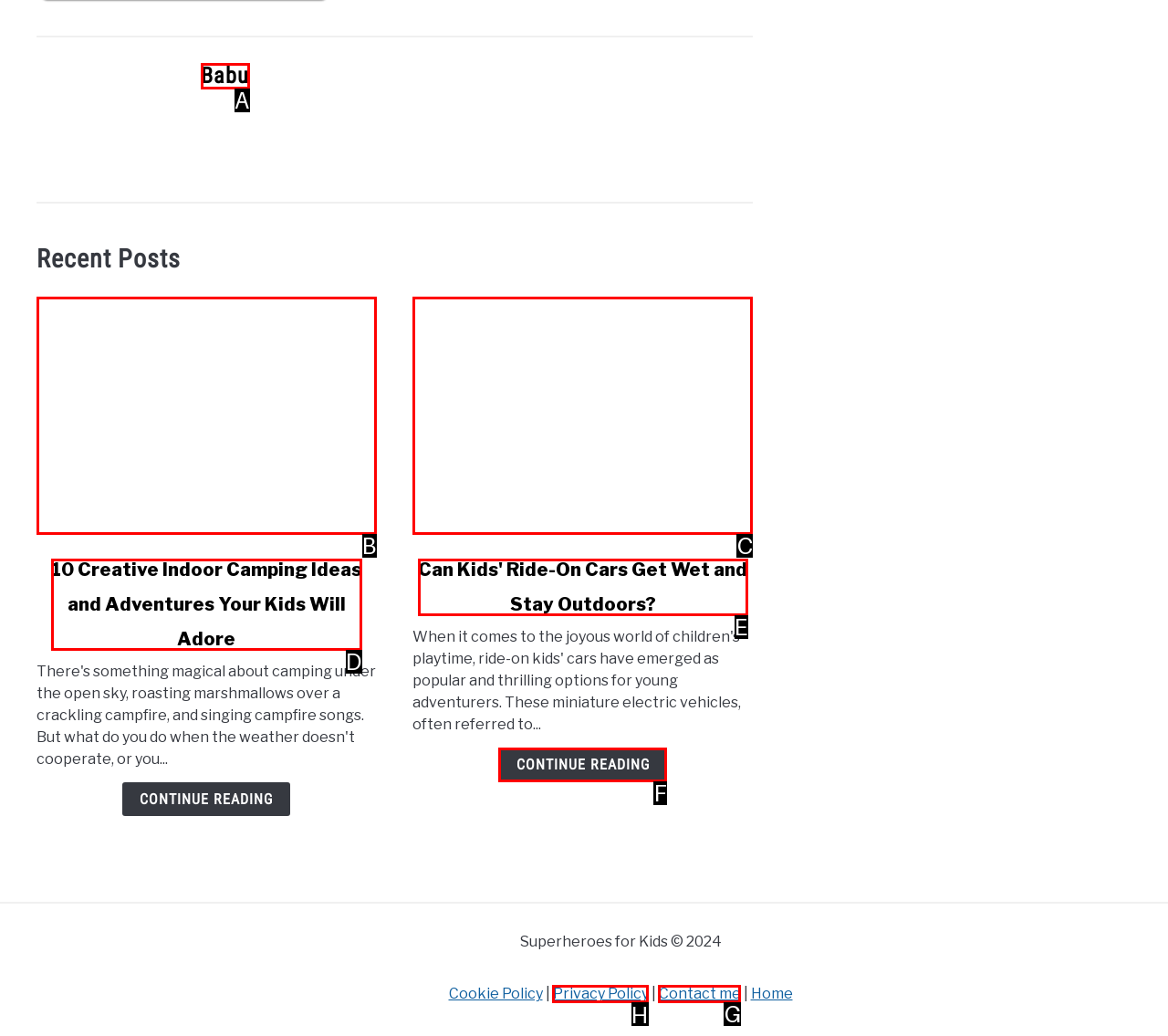Determine which letter corresponds to the UI element to click for this task: view the privacy policy
Respond with the letter from the available options.

H